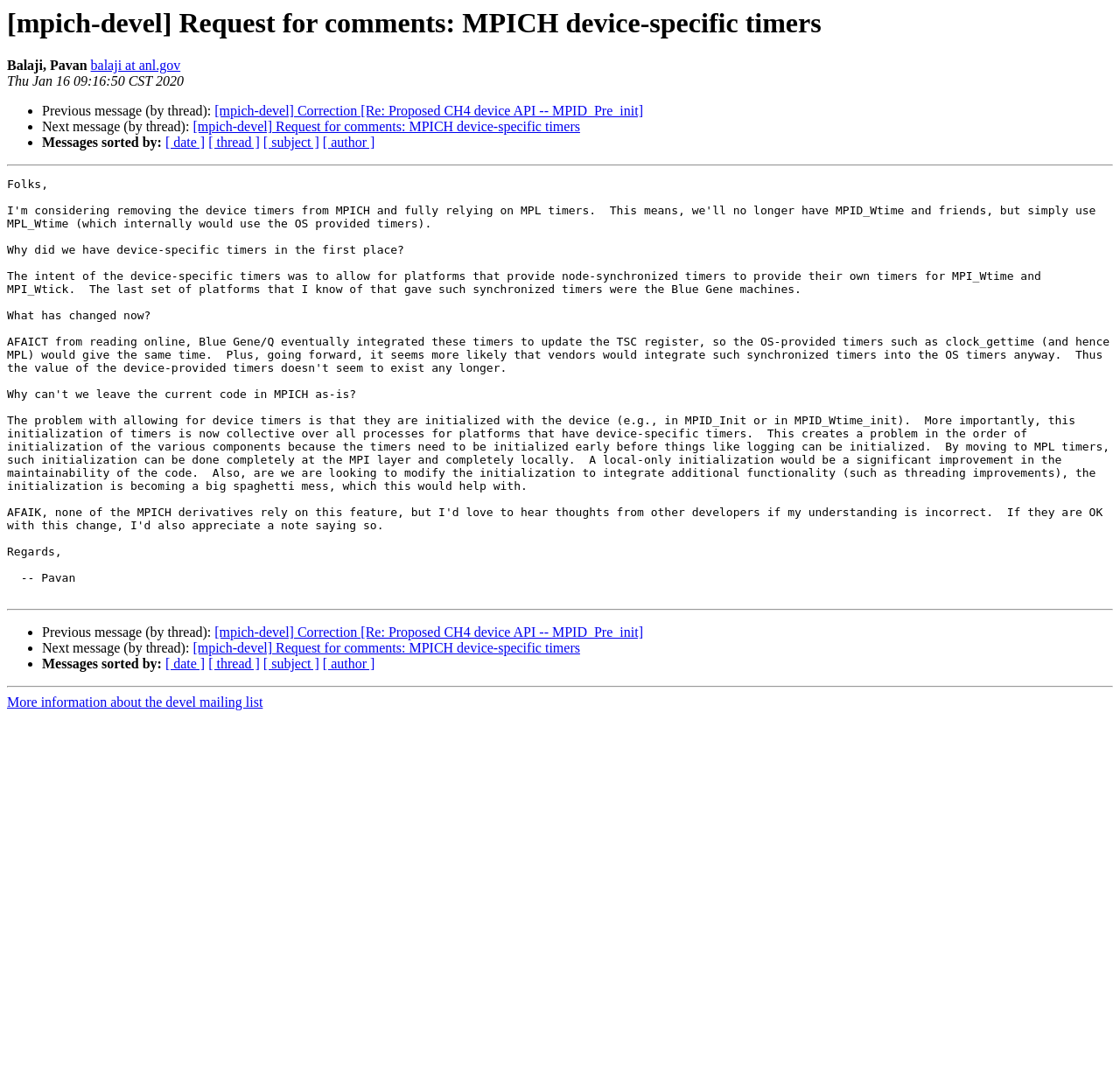Locate the bounding box coordinates of the element I should click to achieve the following instruction: "Sort messages by date".

[0.148, 0.124, 0.183, 0.138]